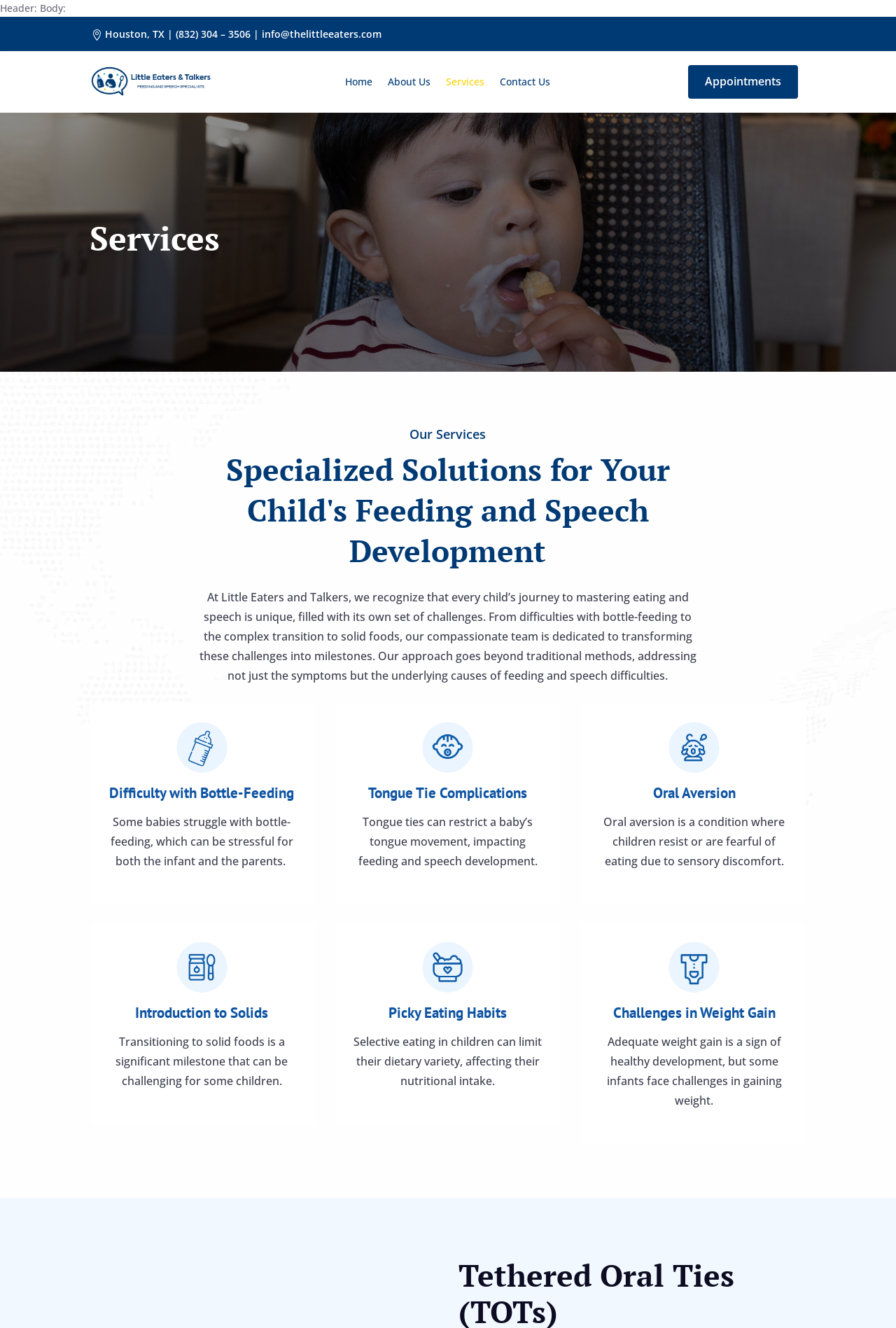Give a one-word or one-phrase response to the question: 
What is oral aversion?

Fear of eating due to sensory discomfort